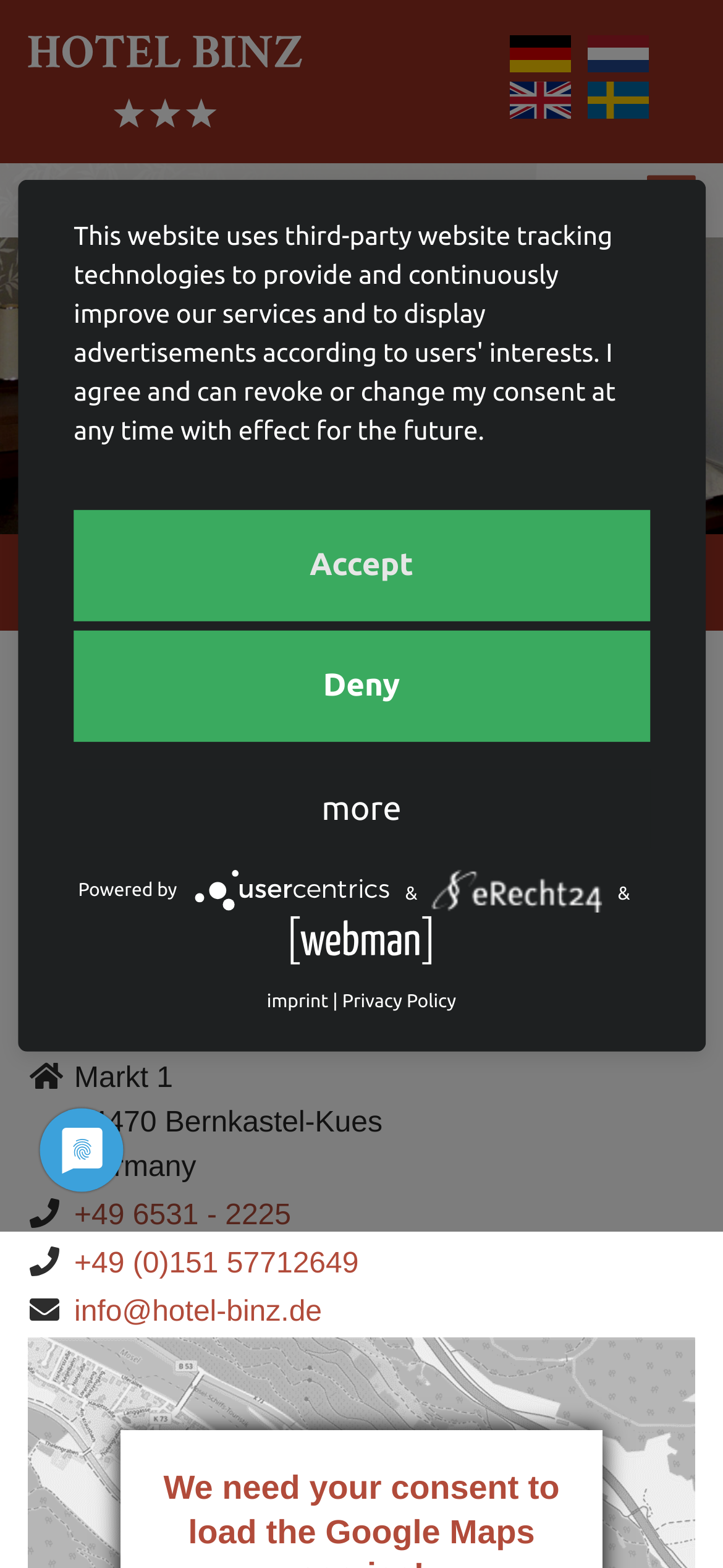Using the information in the image, give a detailed answer to the following question: What language options are available on the webpage?

The language options can be found at the top of the webpage, where there are links for different languages, including Deutsch, Nederlands, English, and Svenska, which suggest that the webpage is available in multiple languages.